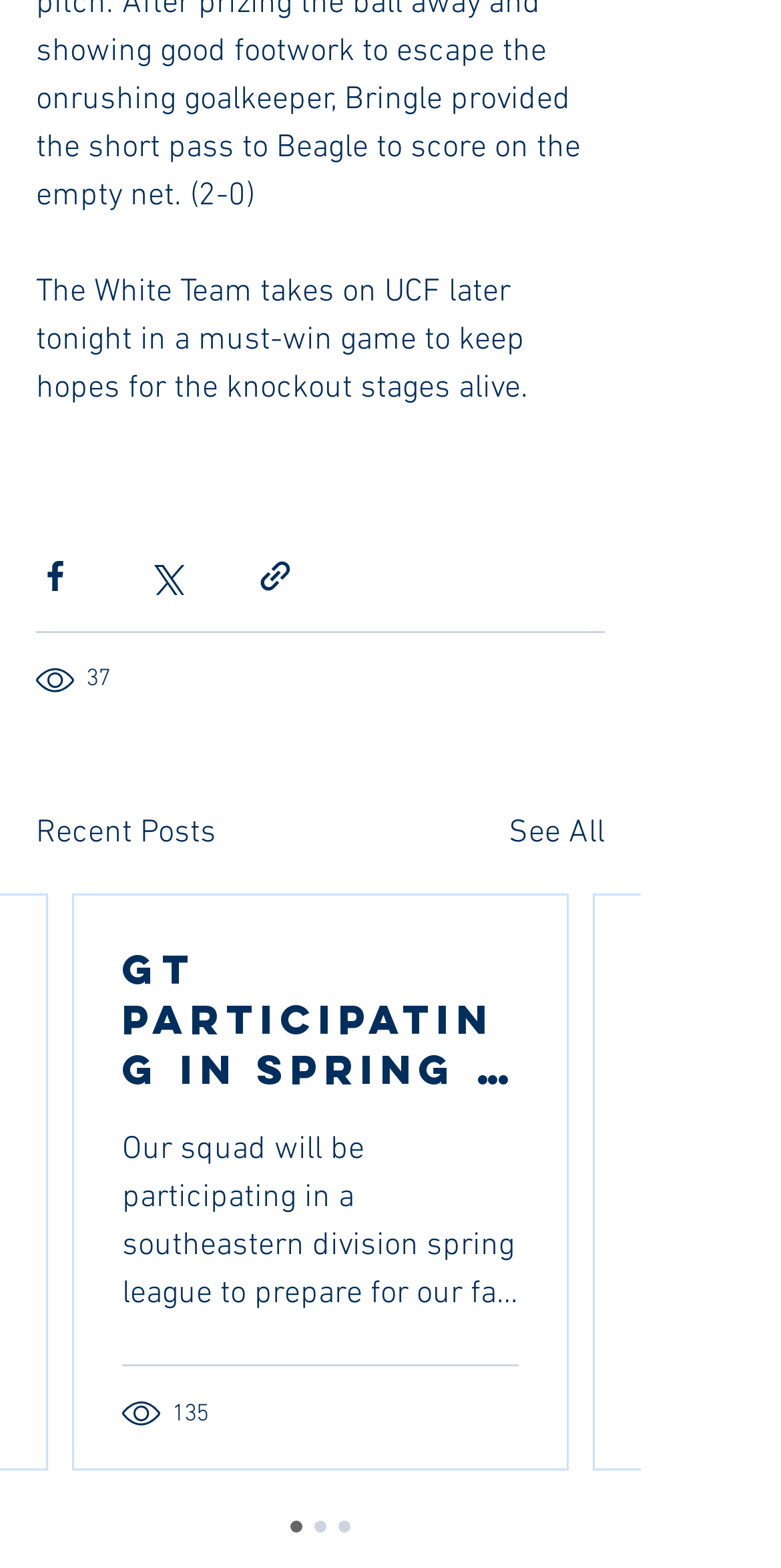How many share options are available?
Using the image as a reference, deliver a detailed and thorough answer to the question.

There are three share options available, which are 'Share via Facebook', 'Share via Twitter', and 'Share via link', each with an accompanying image.